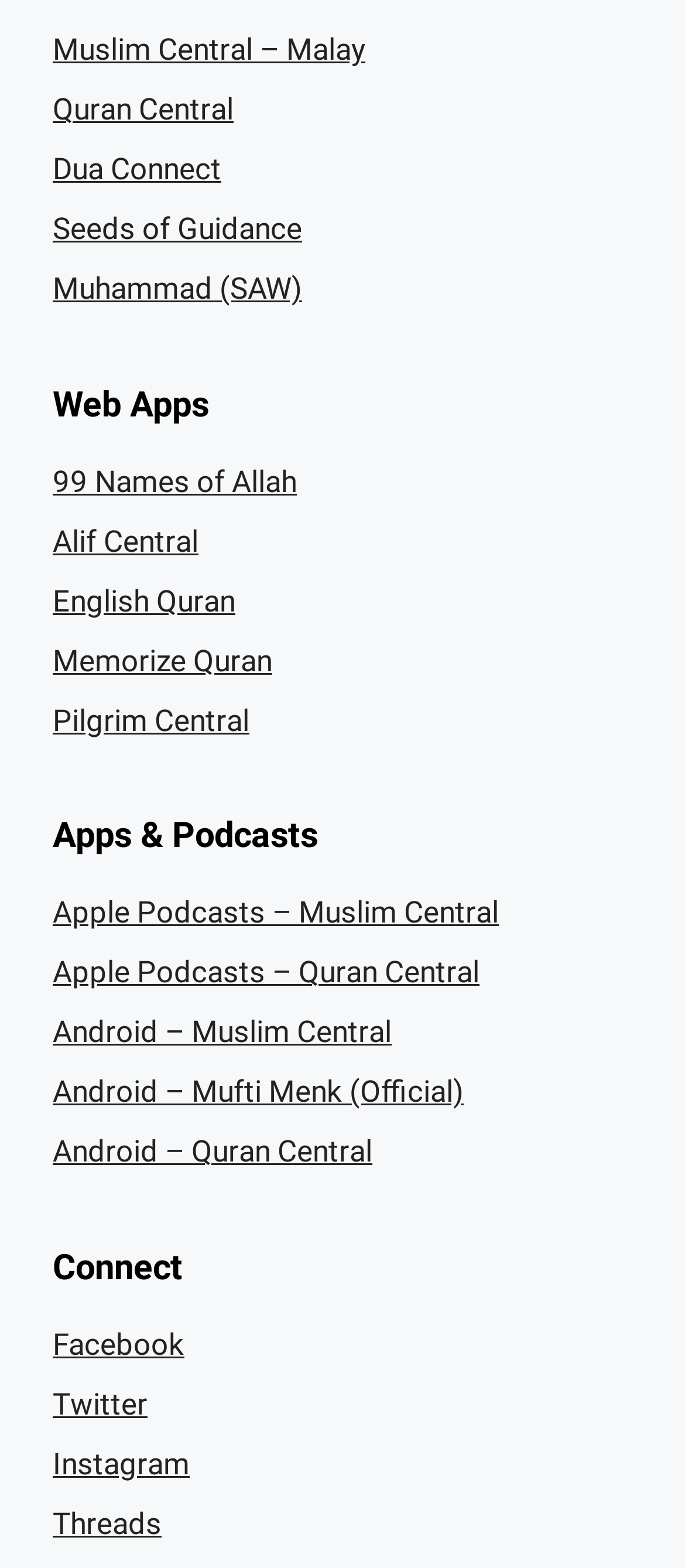Provide a brief response to the question below using one word or phrase:
What is the last social media platform listed?

Threads